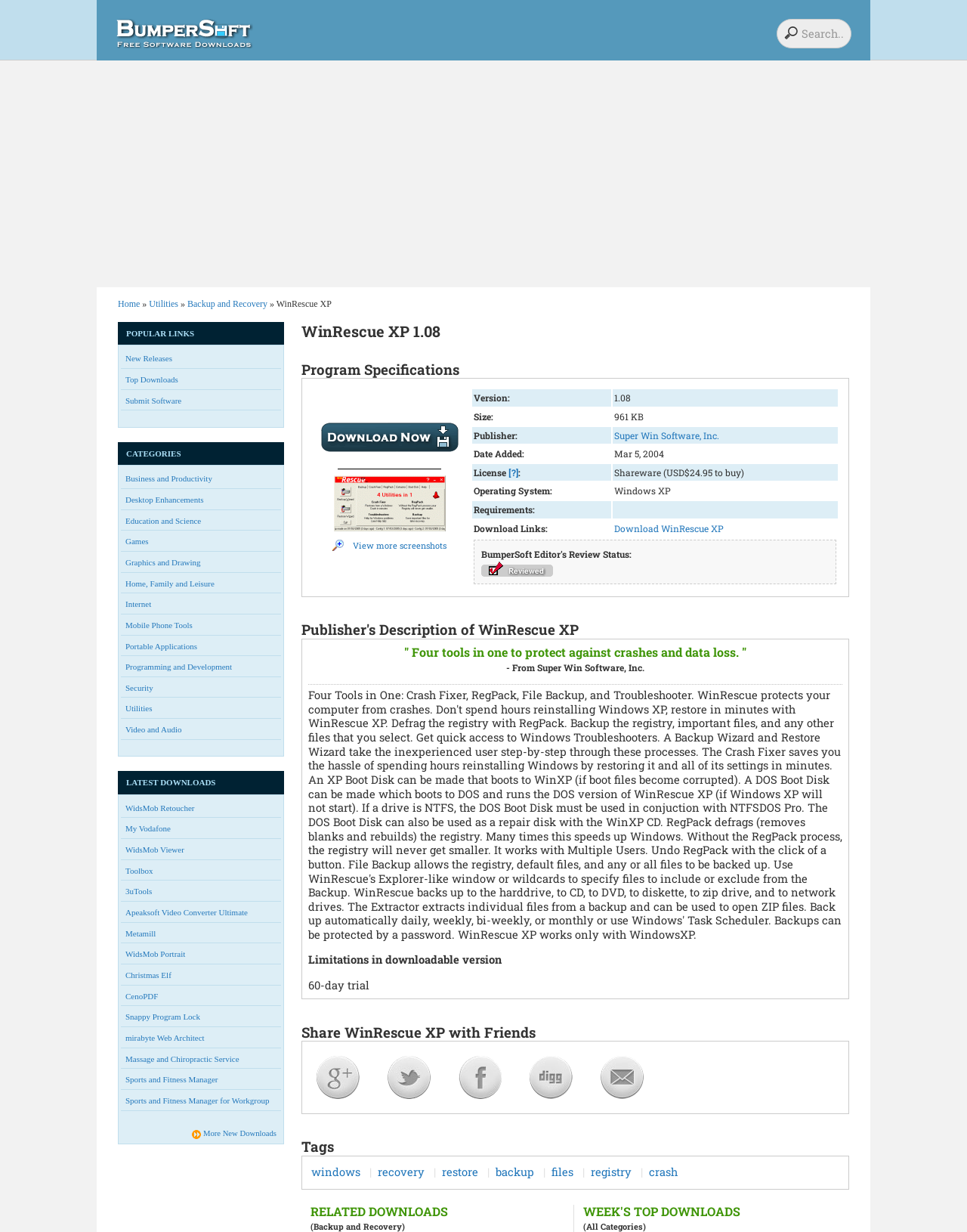Please identify the coordinates of the bounding box for the clickable region that will accomplish this instruction: "Contact Us".

None